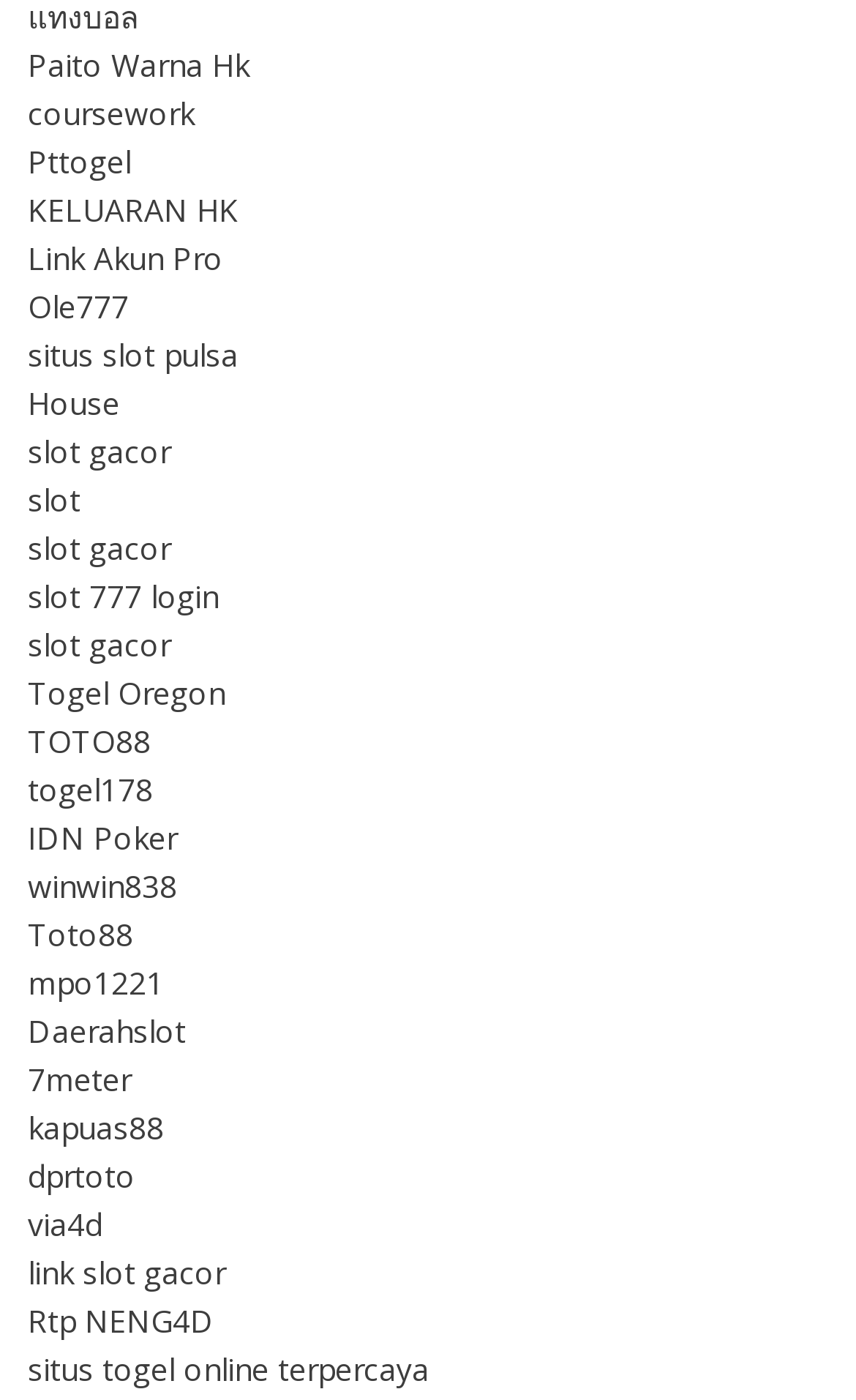Give the bounding box coordinates for the element described by: "situs togel online terpercaya".

[0.033, 0.963, 0.502, 0.993]